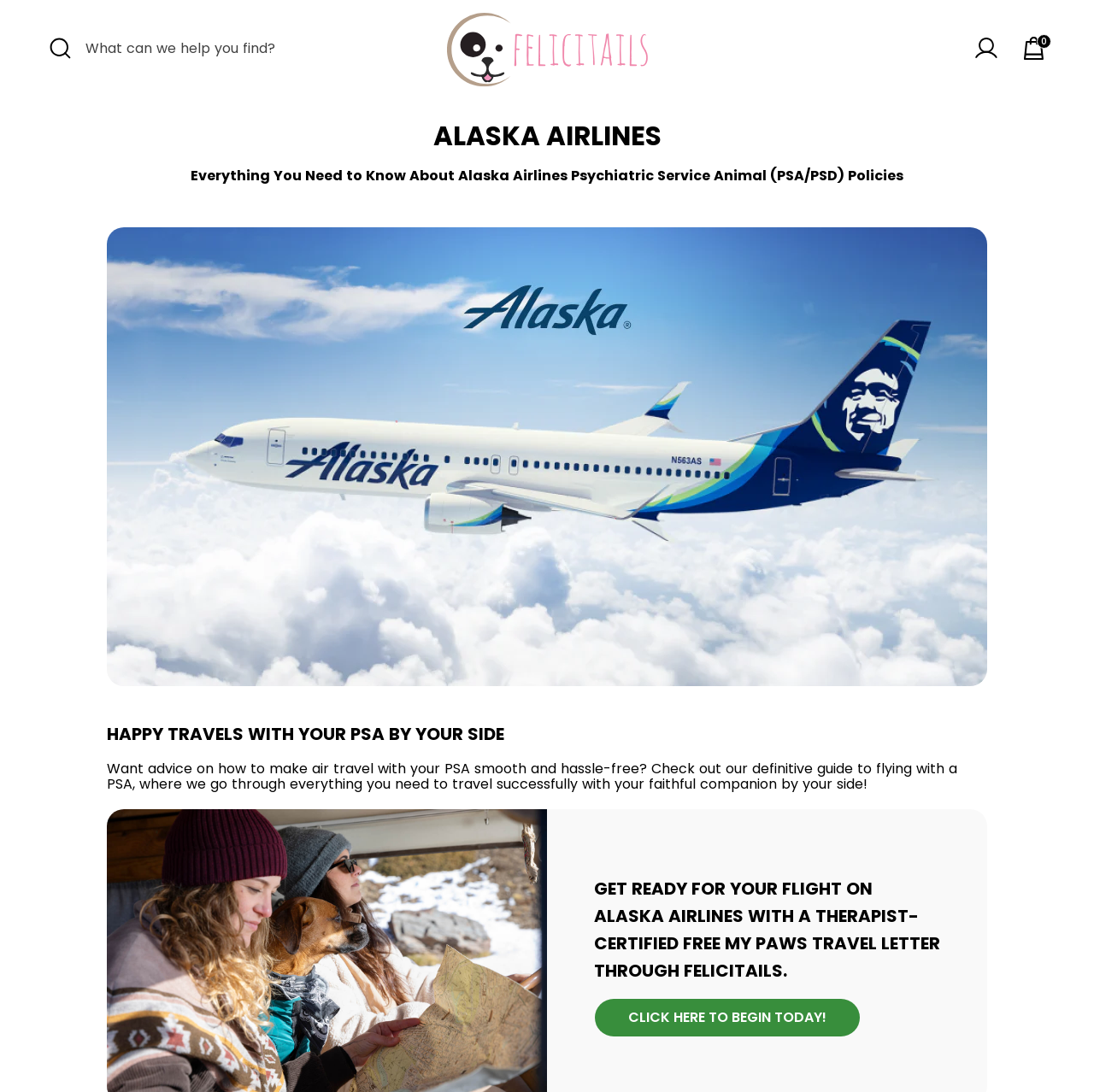What is the airline mentioned on the webpage?
Please use the image to provide a one-word or short phrase answer.

Alaska Airlines